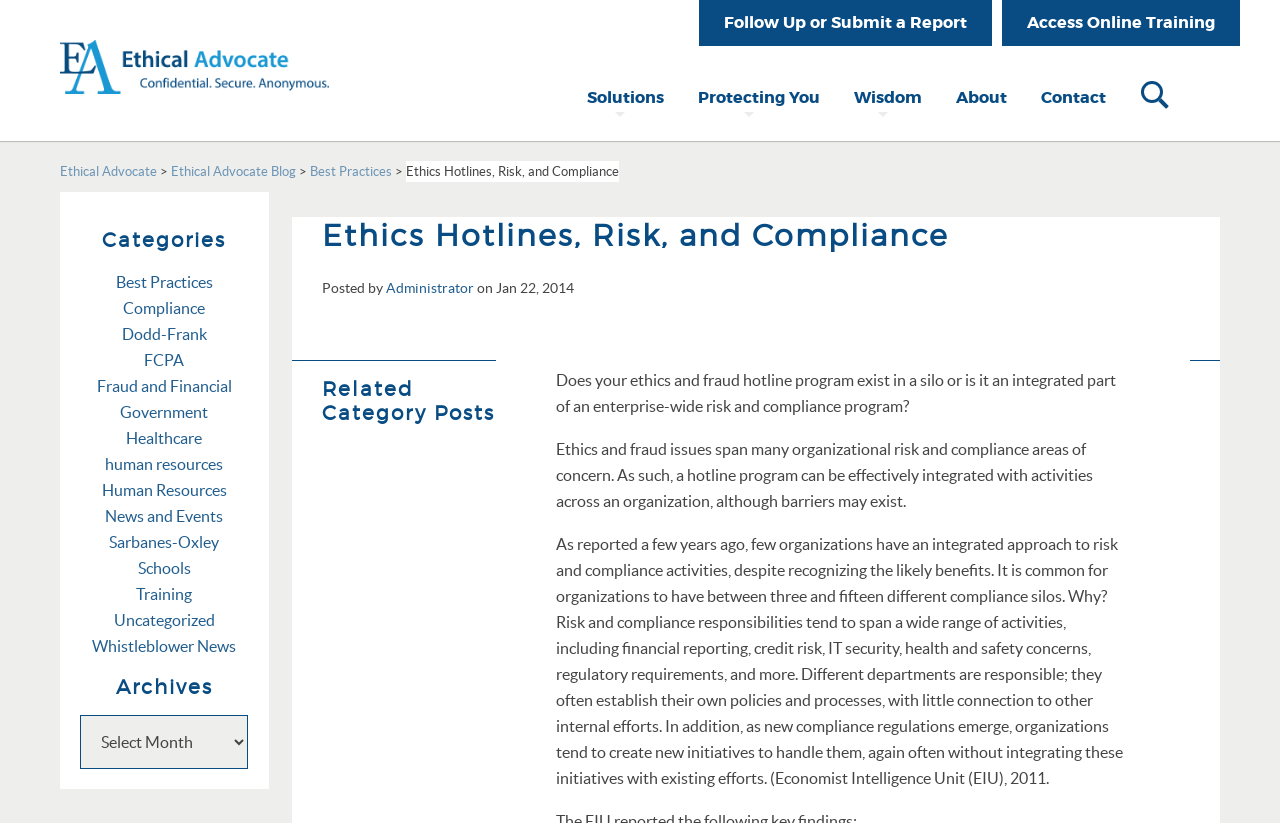Identify the bounding box coordinates of the element that should be clicked to fulfill this task: "Access online training". The coordinates should be provided as four float numbers between 0 and 1, i.e., [left, top, right, bottom].

[0.783, 0.0, 0.969, 0.056]